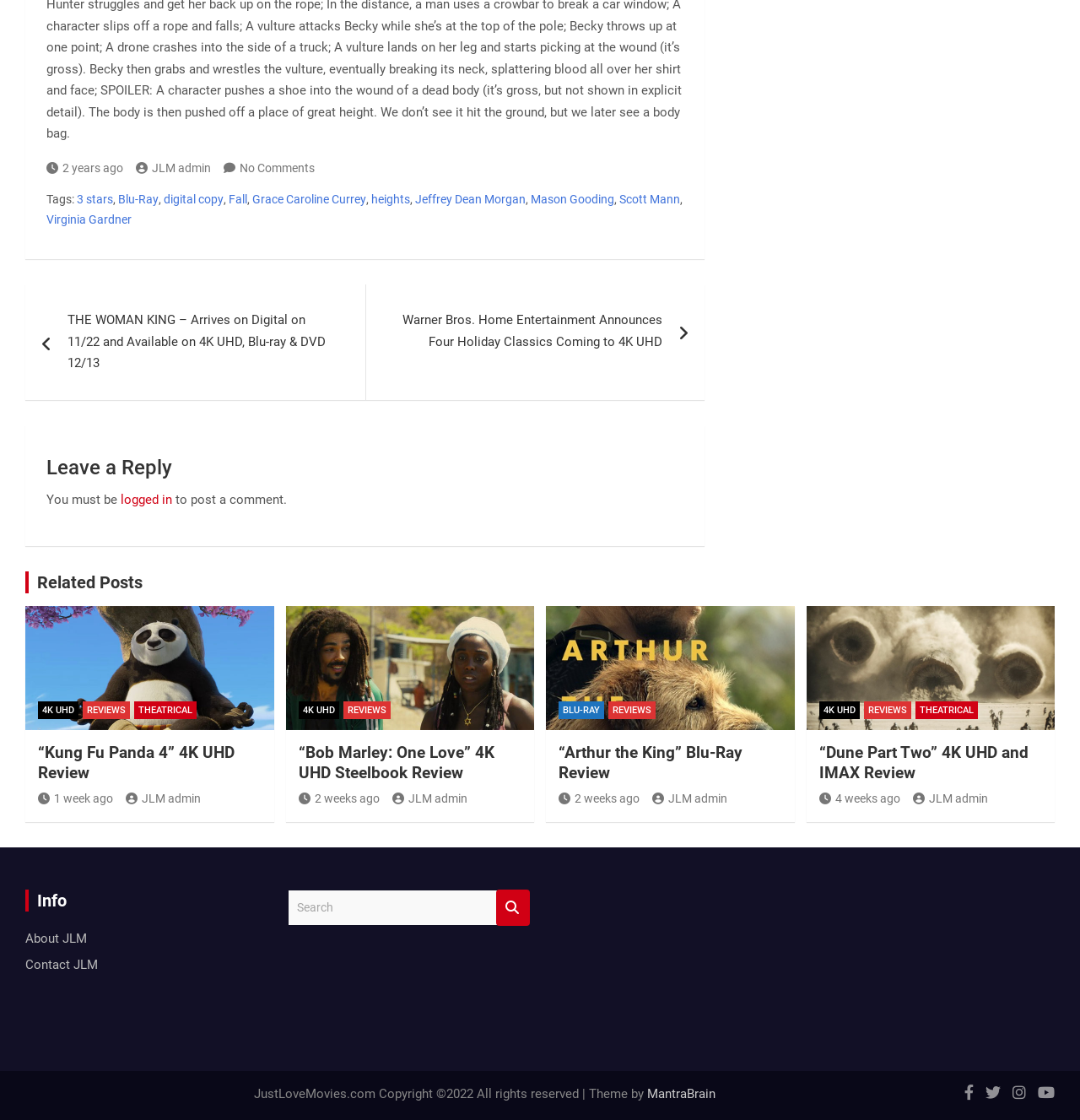Reply to the question below using a single word or brief phrase:
What type of posts are listed on this webpage?

Movie reviews